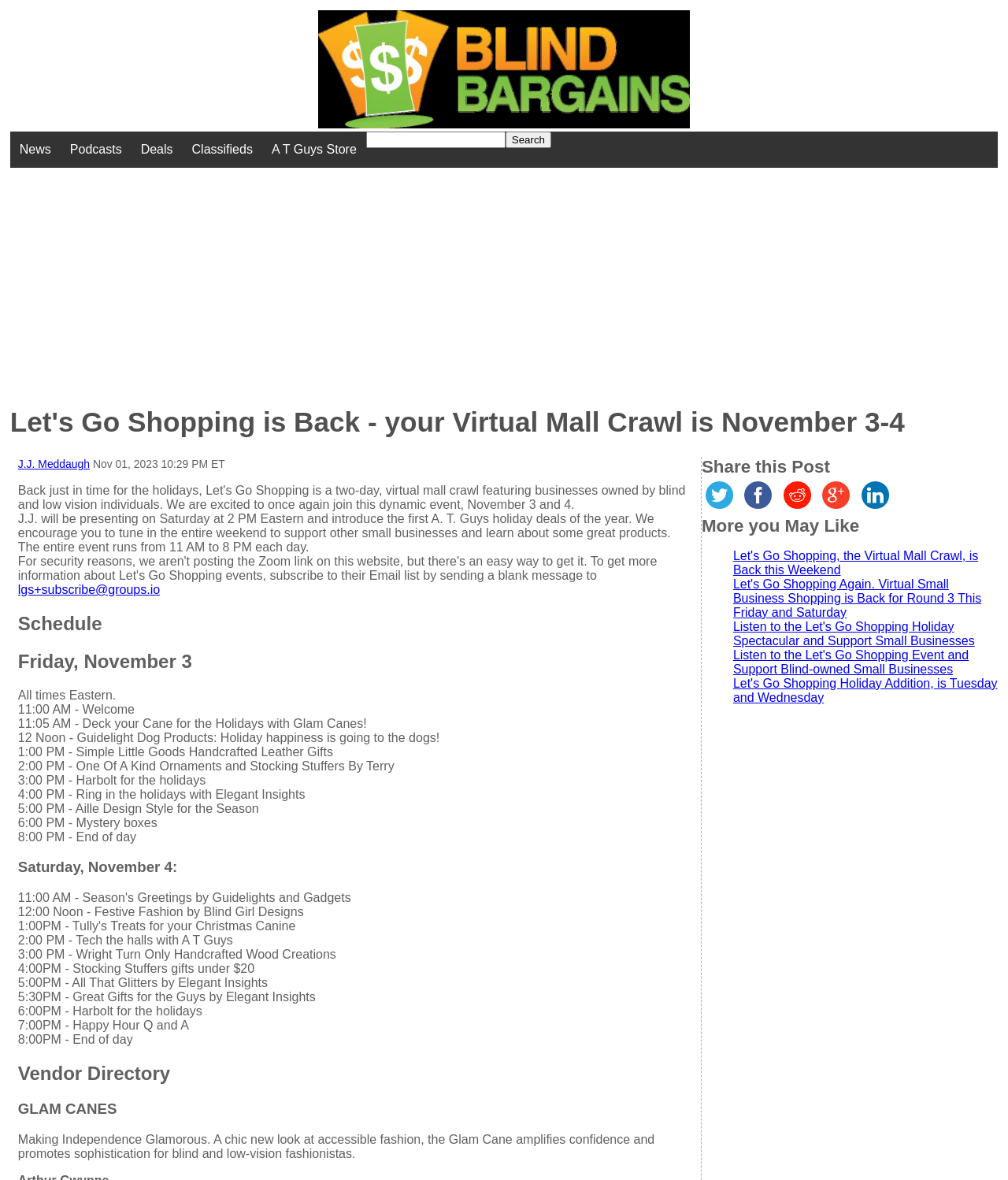Please provide a detailed answer to the question below by examining the image:
What is the time of the 'Tech the halls with A T Guys' session?

According to the schedule section of the webpage, the 'Tech the halls with A T Guys' session is scheduled for 2:00 PM on Saturday, November 4.